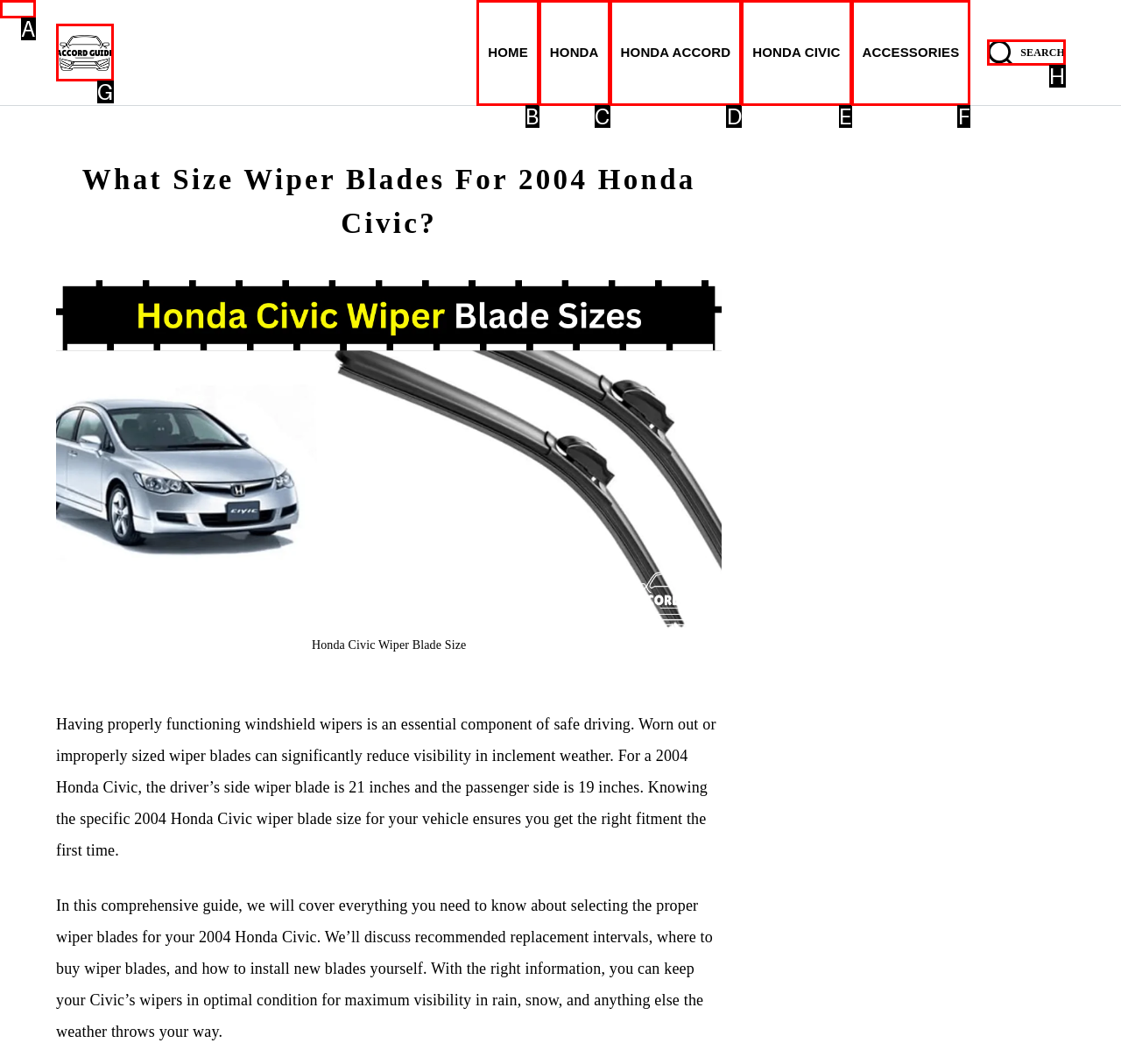Identify the UI element that best fits the description: Home
Respond with the letter representing the correct option.

B